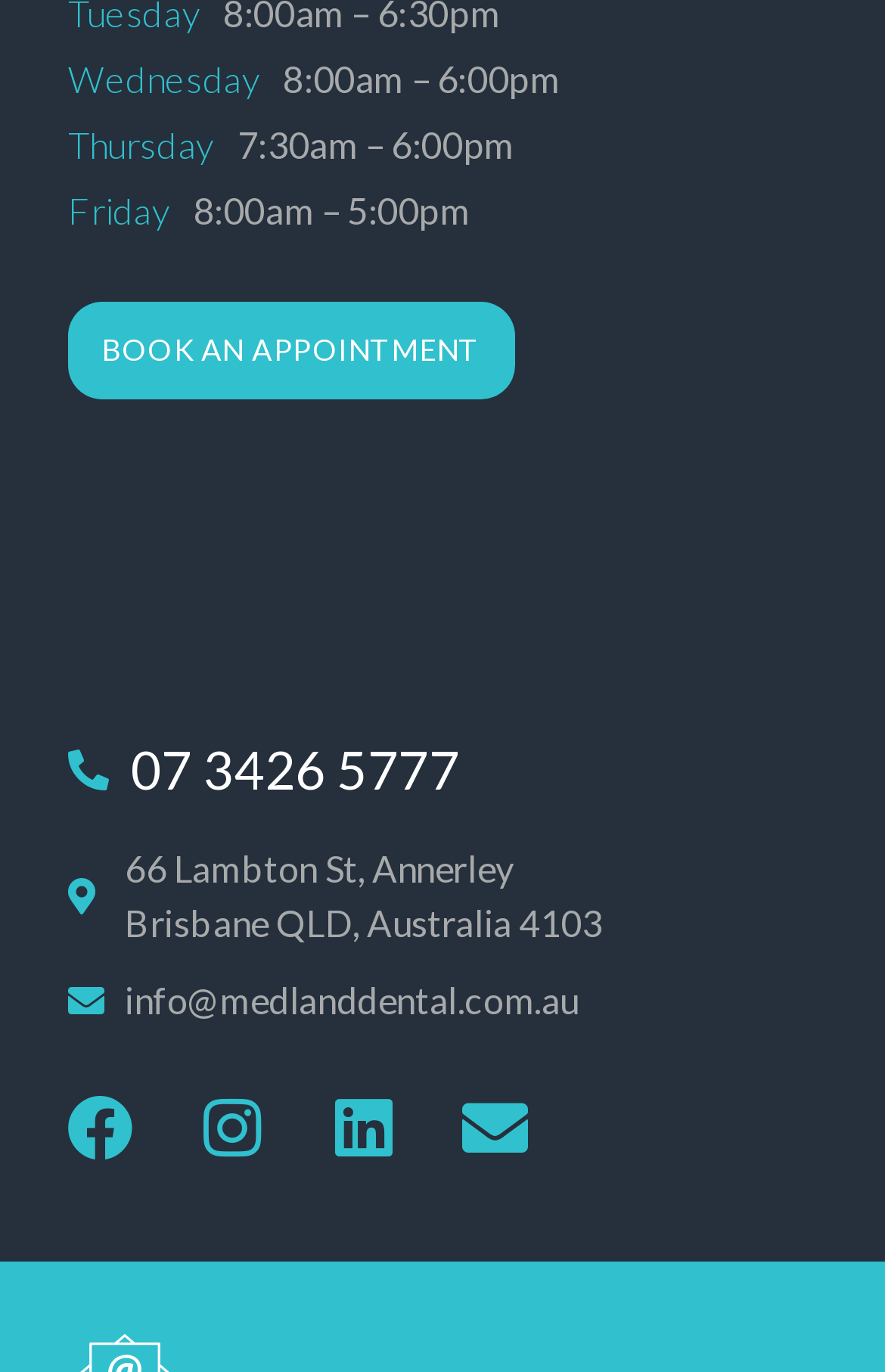Please identify the bounding box coordinates of the element I need to click to follow this instruction: "Call Medland Dental".

[0.077, 0.532, 0.923, 0.589]